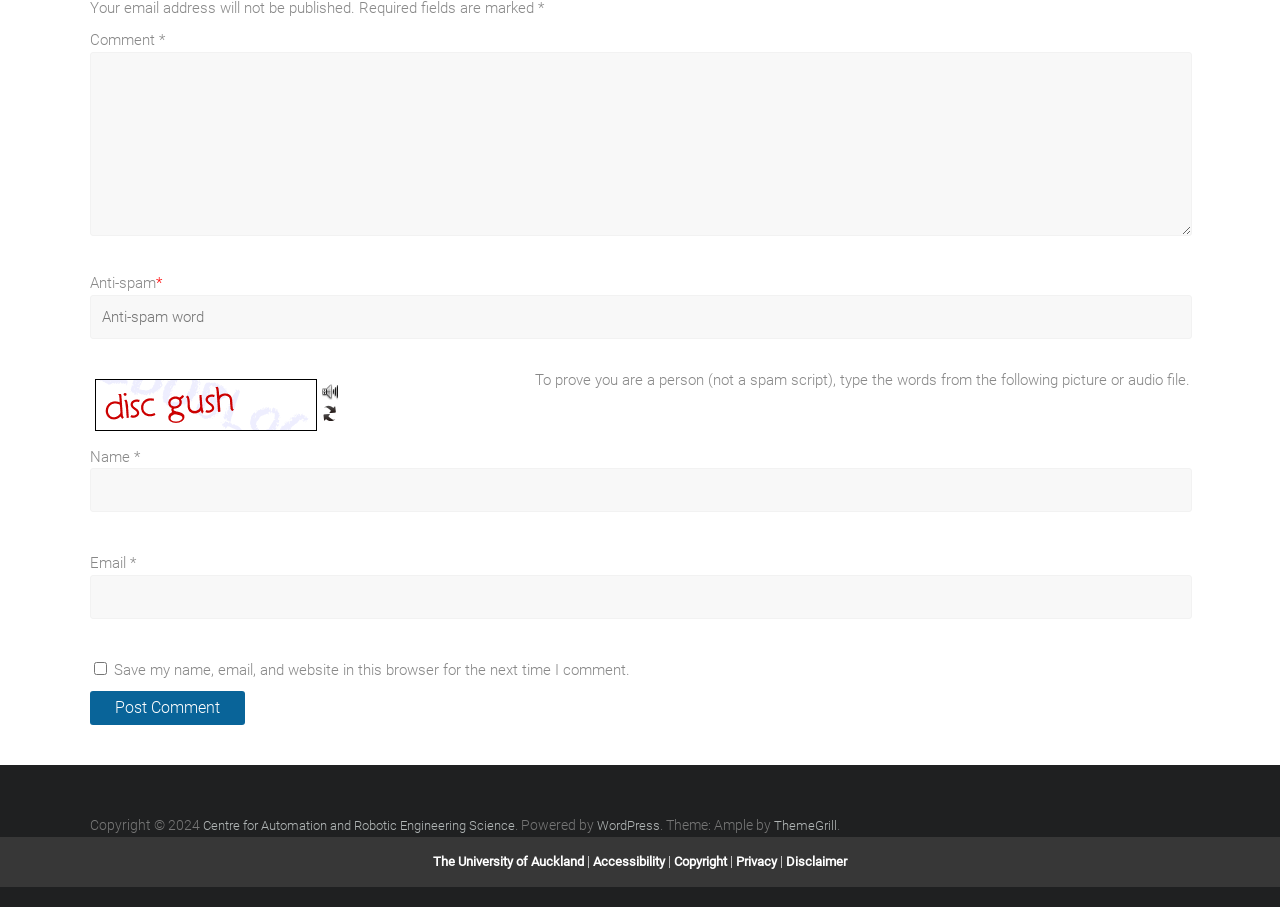Highlight the bounding box coordinates of the element you need to click to perform the following instruction: "Type the anti-spam words."

[0.07, 0.325, 0.931, 0.373]